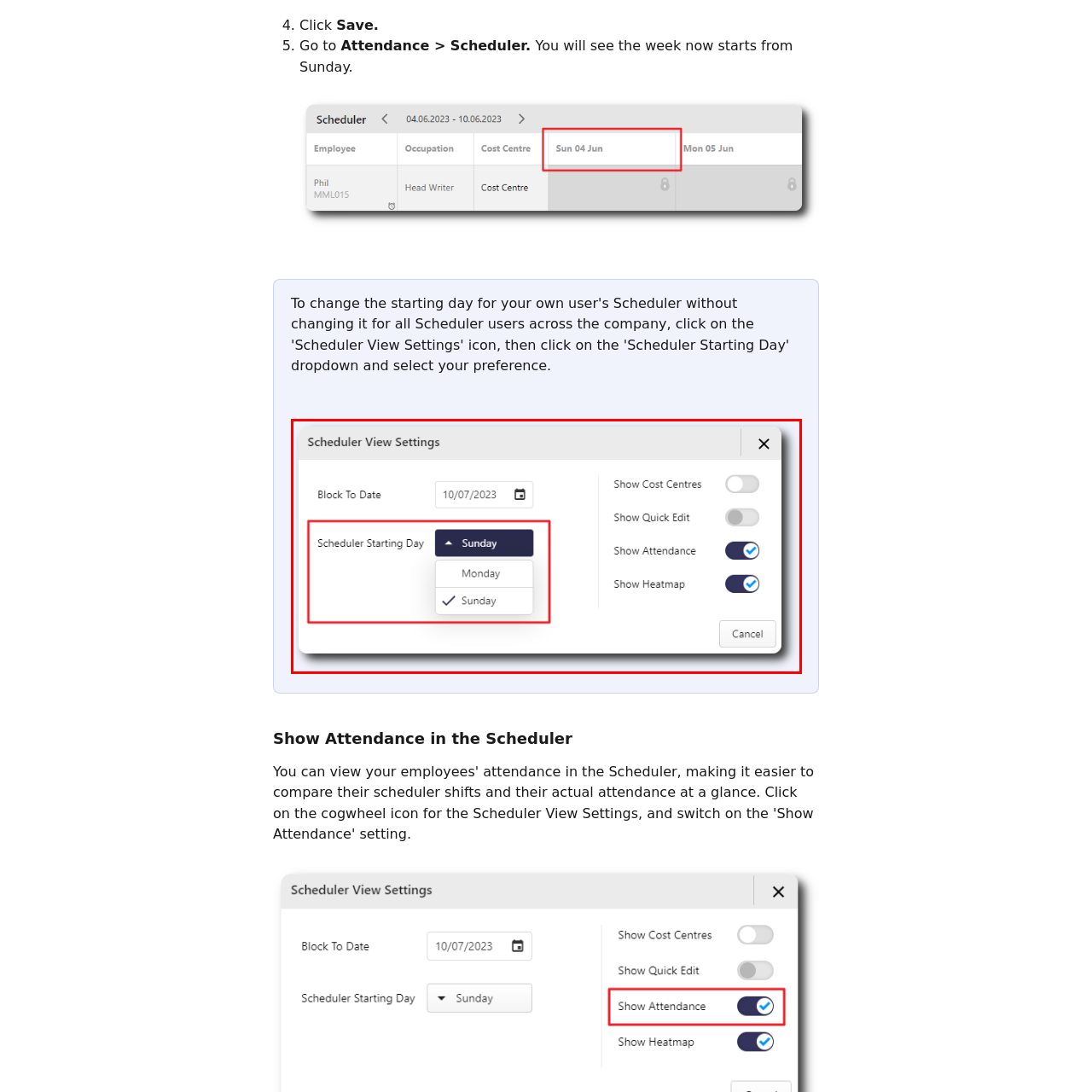Explain in detail what is happening within the highlighted red bounding box in the image.

The image showcases the "Scheduler View Settings" interface, specifically depicting options for adjusting the starting day of the scheduler. In the highlighted section, the user can select the "Scheduler Starting Day" with the current selected day being "Sunday." Below this selection, options for "Monday" and "Sunday" are presented, indicating the user's current choice. Additionally, the settings include fields for "Block To Date" and toggles for displaying features such as "Show Cost Centres," "Show Quick Edit," "Show Attendance," and "Show Heatmap," enhancing the functionality and customization of the scheduling tool. This interface is designed to allow users to easily manage and personalize their scheduling preferences.